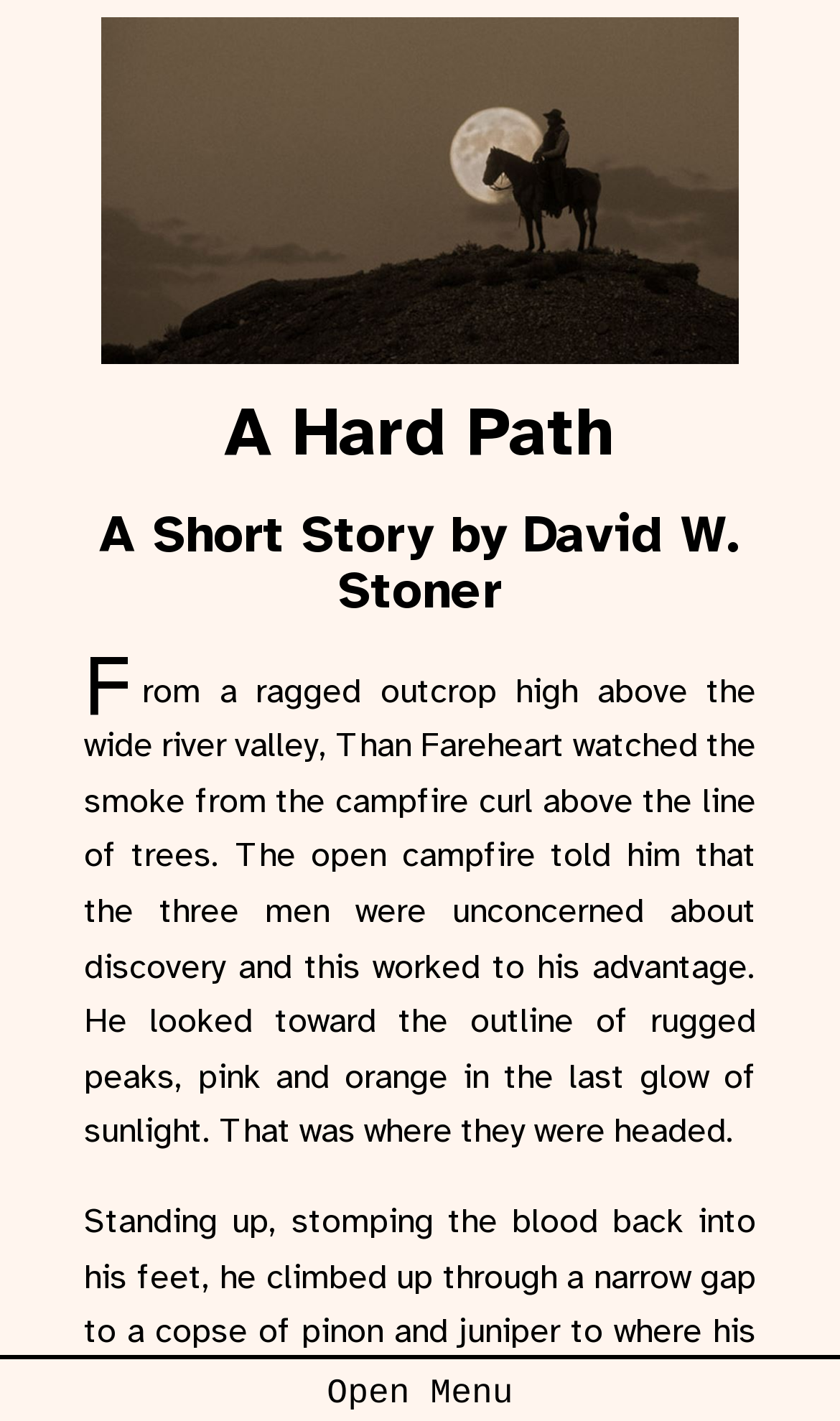Determine the bounding box coordinates of the UI element that matches the following description: "parent_node: A Hard Path". The coordinates should be four float numbers between 0 and 1 in the format [left, top, right, bottom].

[0.1, 0.012, 0.9, 0.256]